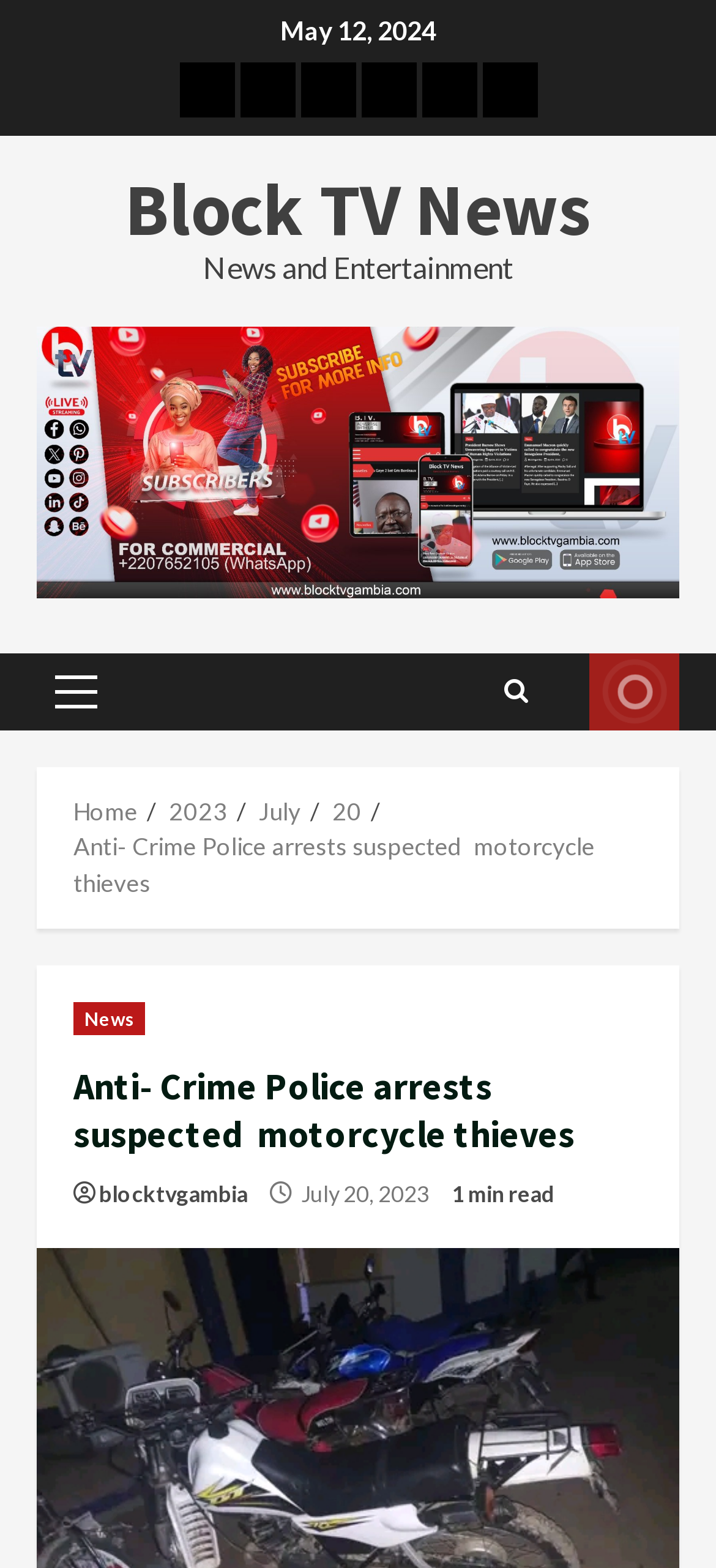Please provide a comprehensive answer to the question based on the screenshot: How many minutes does it take to read the article?

I found the reading time of the article by looking at the static text '1 min read' below the article title.